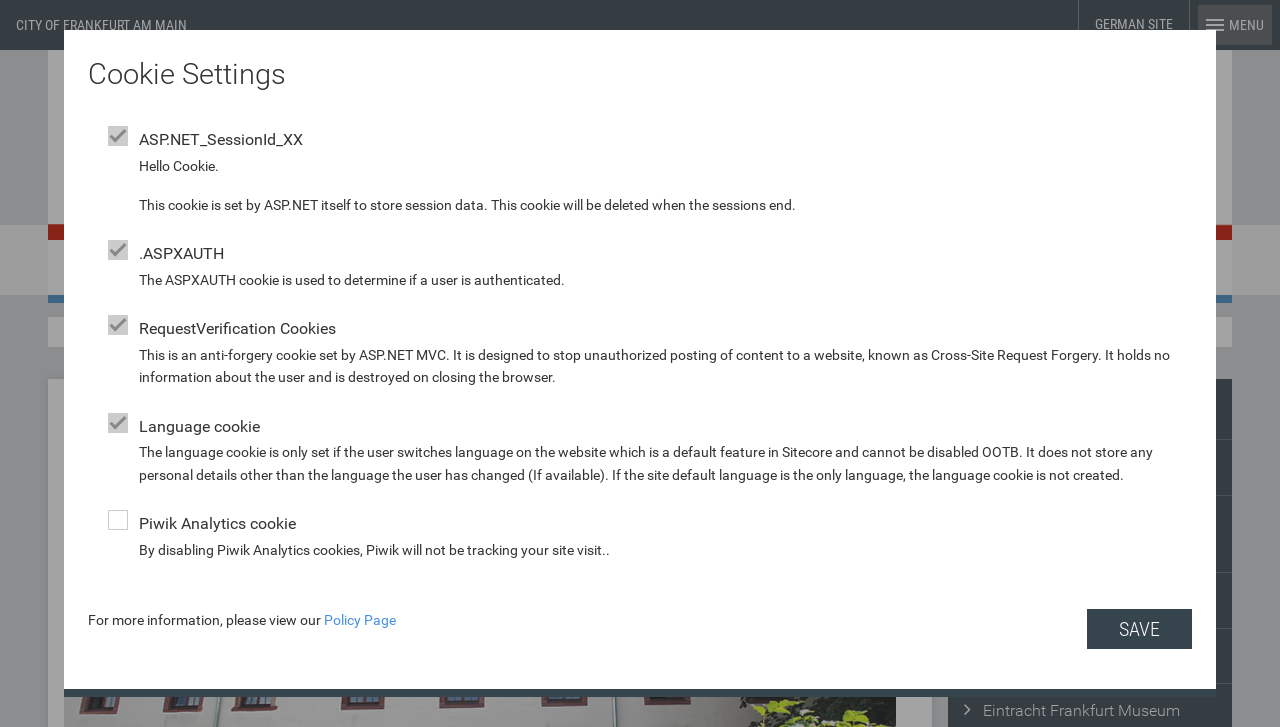Identify the coordinates of the bounding box for the element that must be clicked to accomplish the instruction: "Visit the MUSEUMS AND THEATRES page".

[0.539, 0.33, 0.71, 0.405]